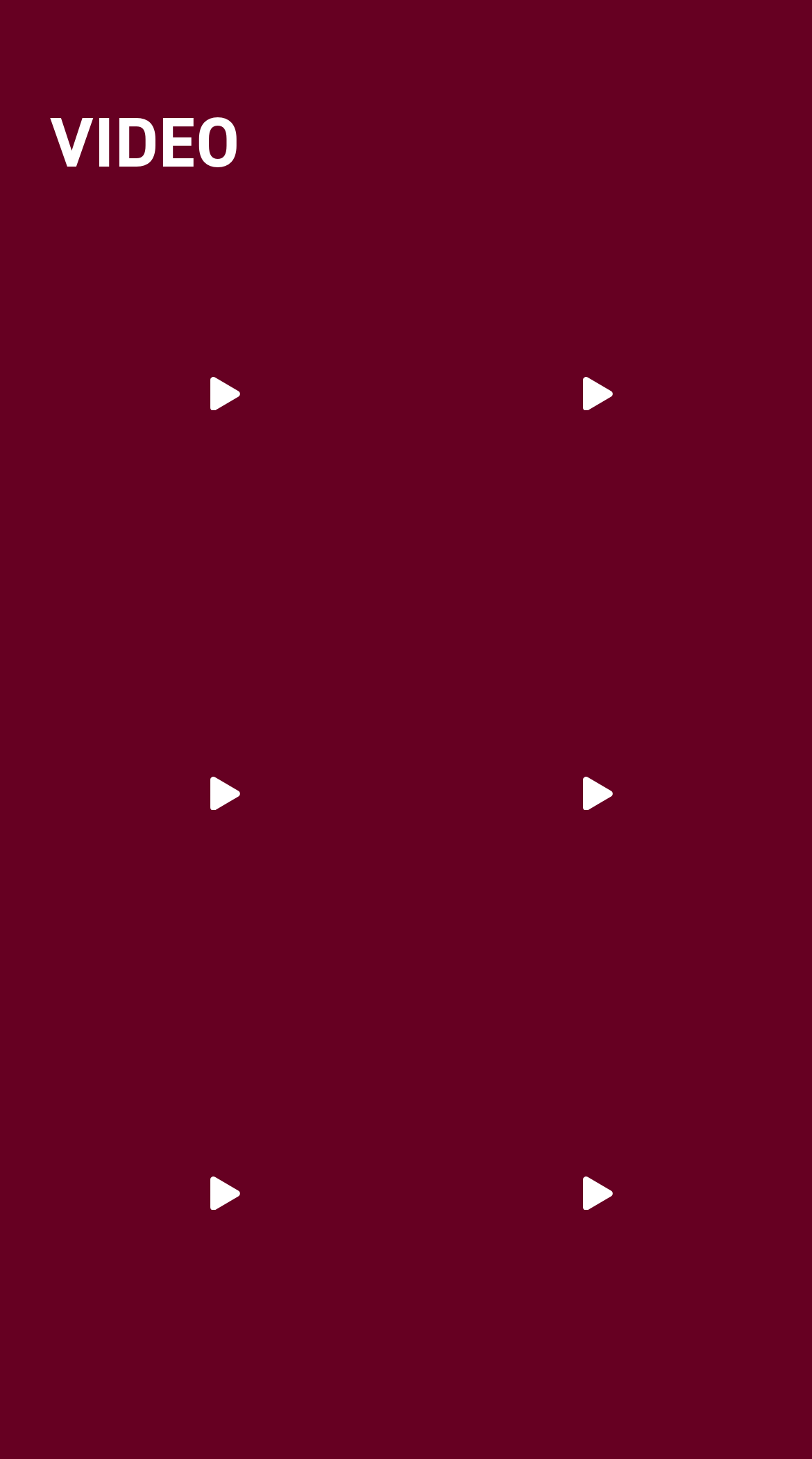Give a one-word or phrase response to the following question: What is the purpose of the link with the text 'VIDEO'?

Navigate to video page